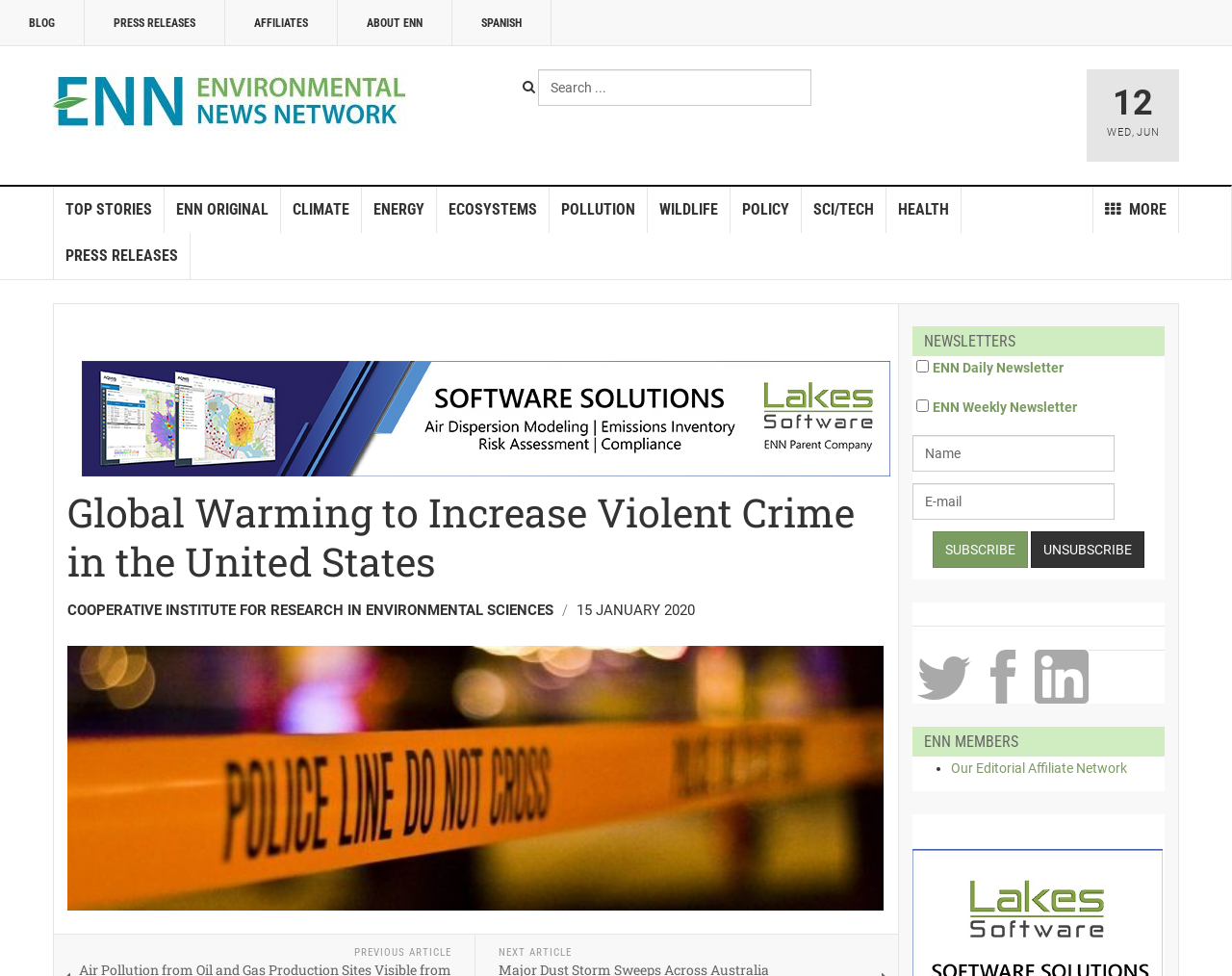Determine and generate the text content of the webpage's headline.

Global Warming to Increase Violent Crime in the United States